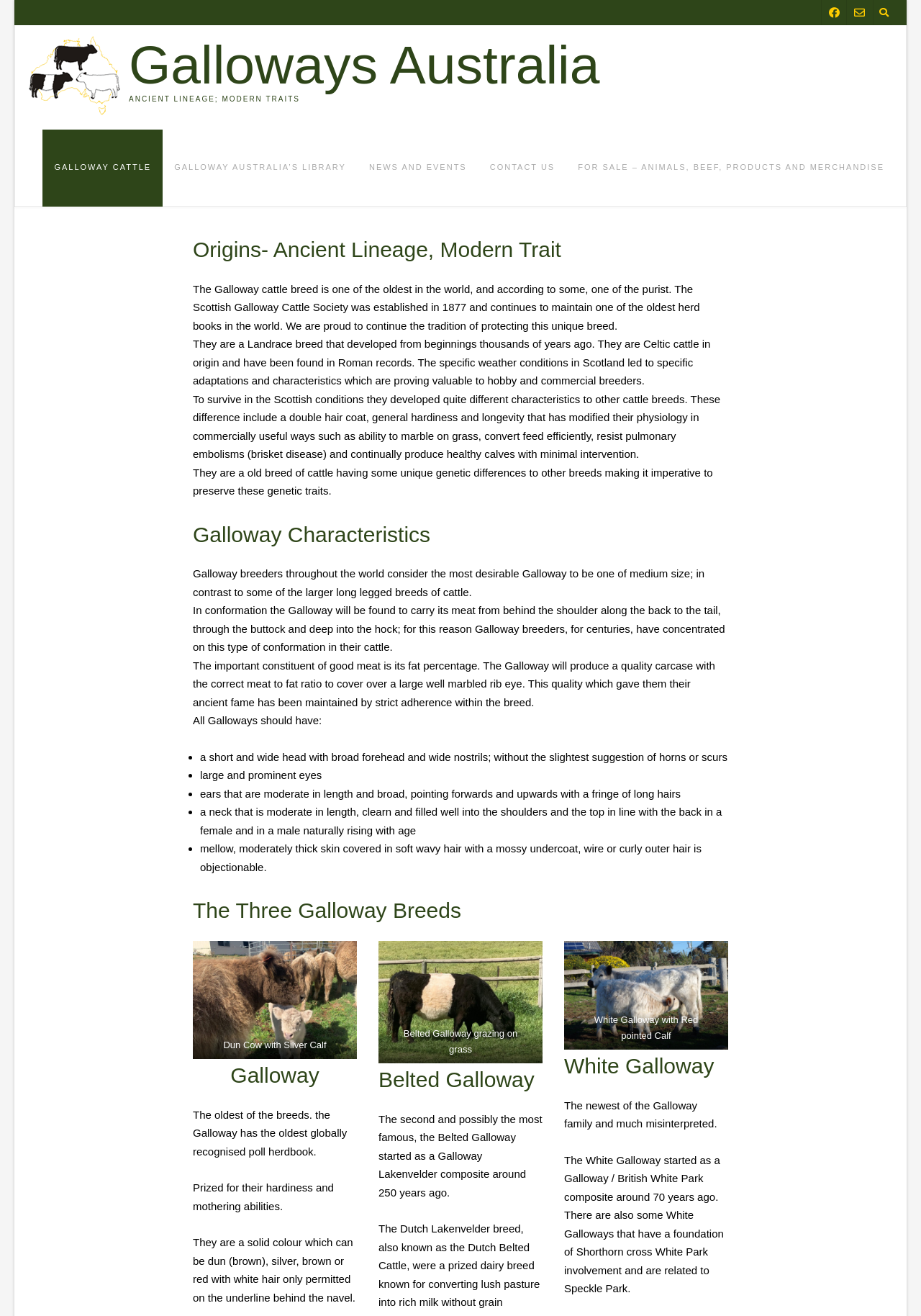Provide a one-word or short-phrase response to the question:
What is the logo of Galloways Australia?

Galloways Australia Logo